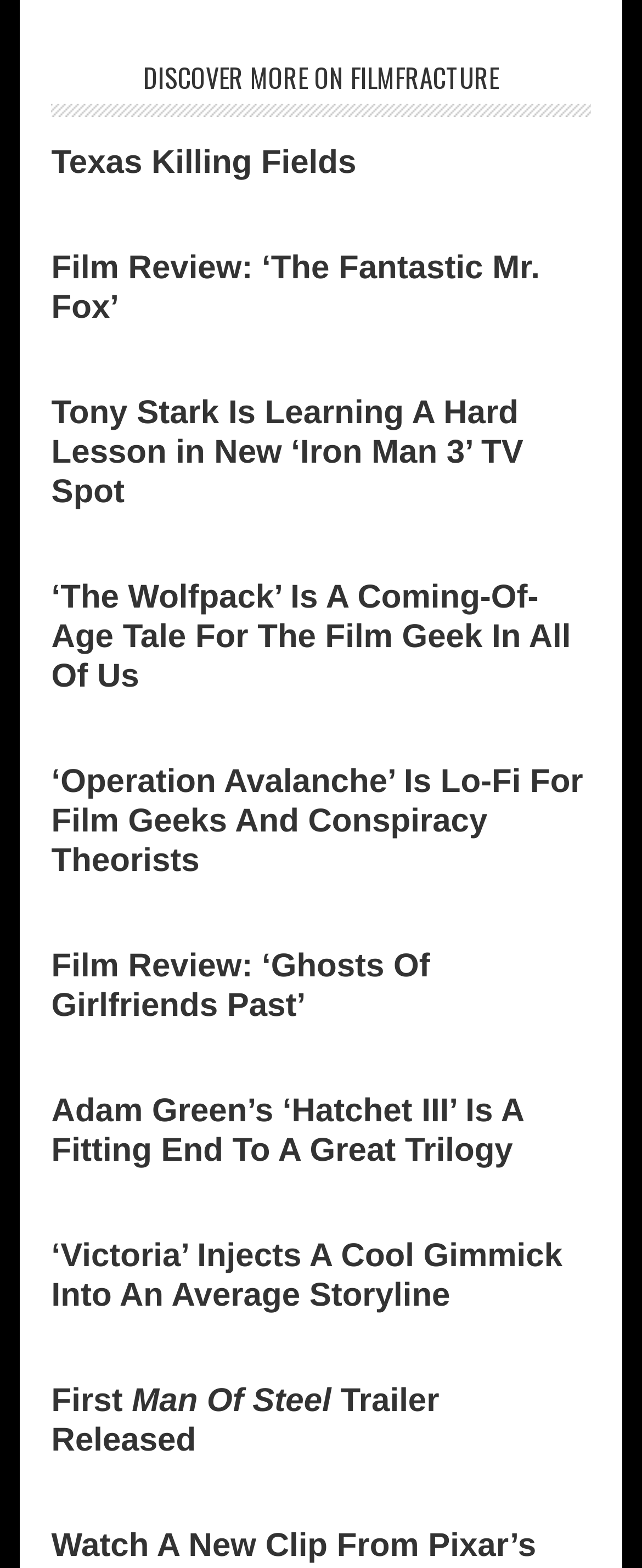Give a one-word or one-phrase response to the question:
Are all articles on this webpage film reviews?

No